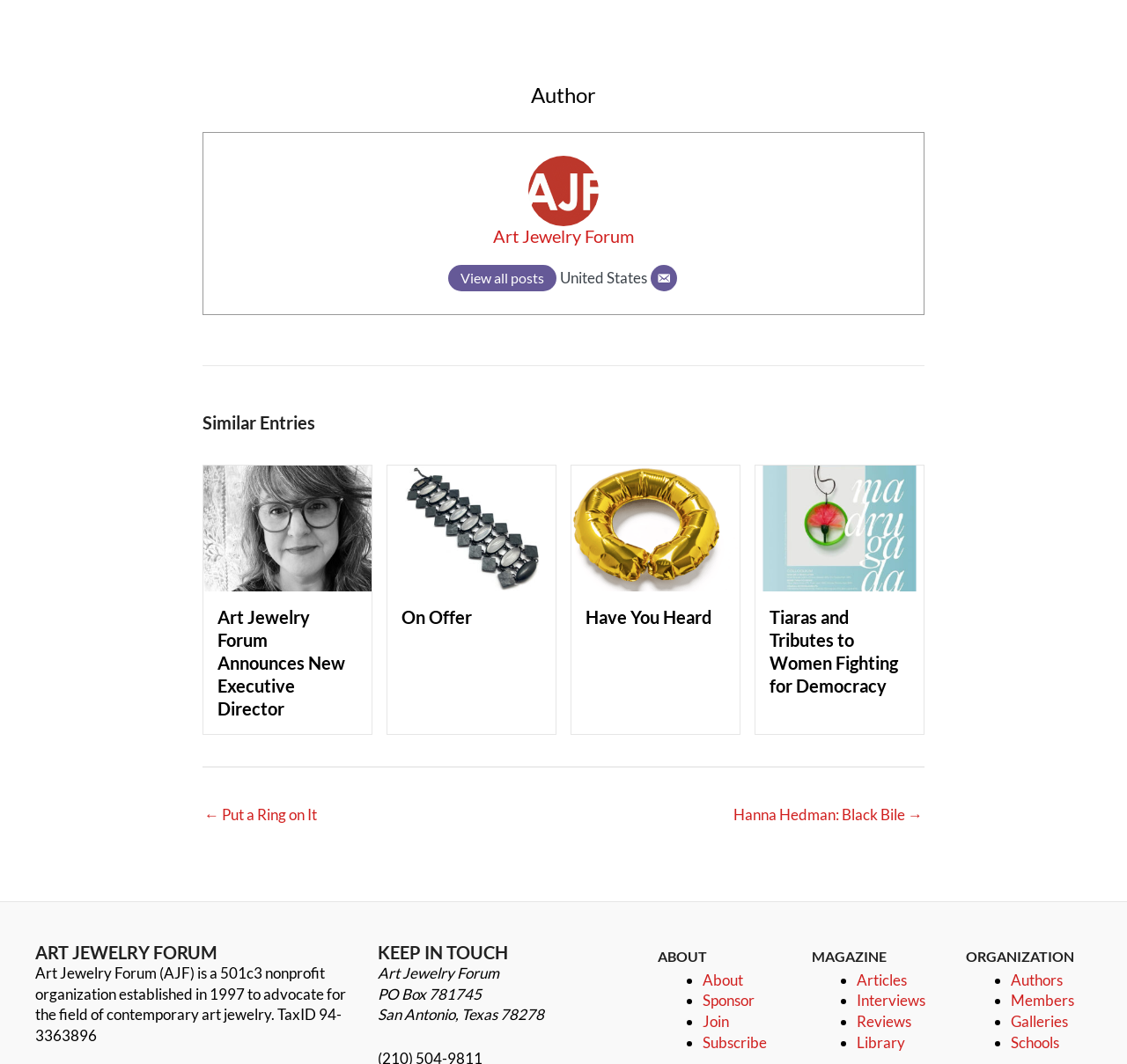Could you please study the image and provide a detailed answer to the question:
What is the name of the organization?

I found the answer by looking at the image element with the text 'Art Jewelry Forum' and the heading element with the same text, which suggests that it is the name of the organization.